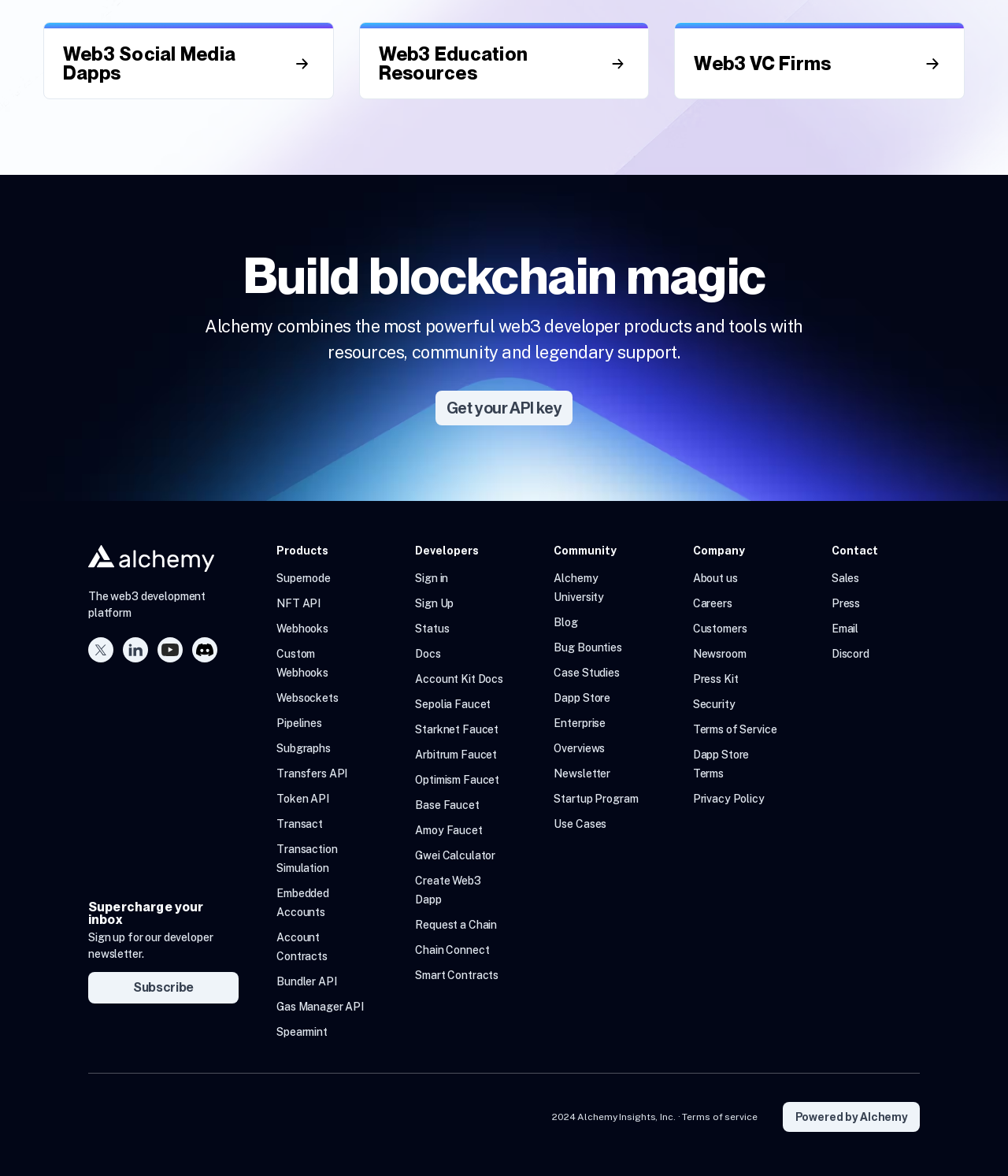For the element described, predict the bounding box coordinates as (top-left x, top-left y, bottom-right x, bottom-right y). All values should be between 0 and 1. Element description: Get your API key

[0.432, 0.332, 0.568, 0.362]